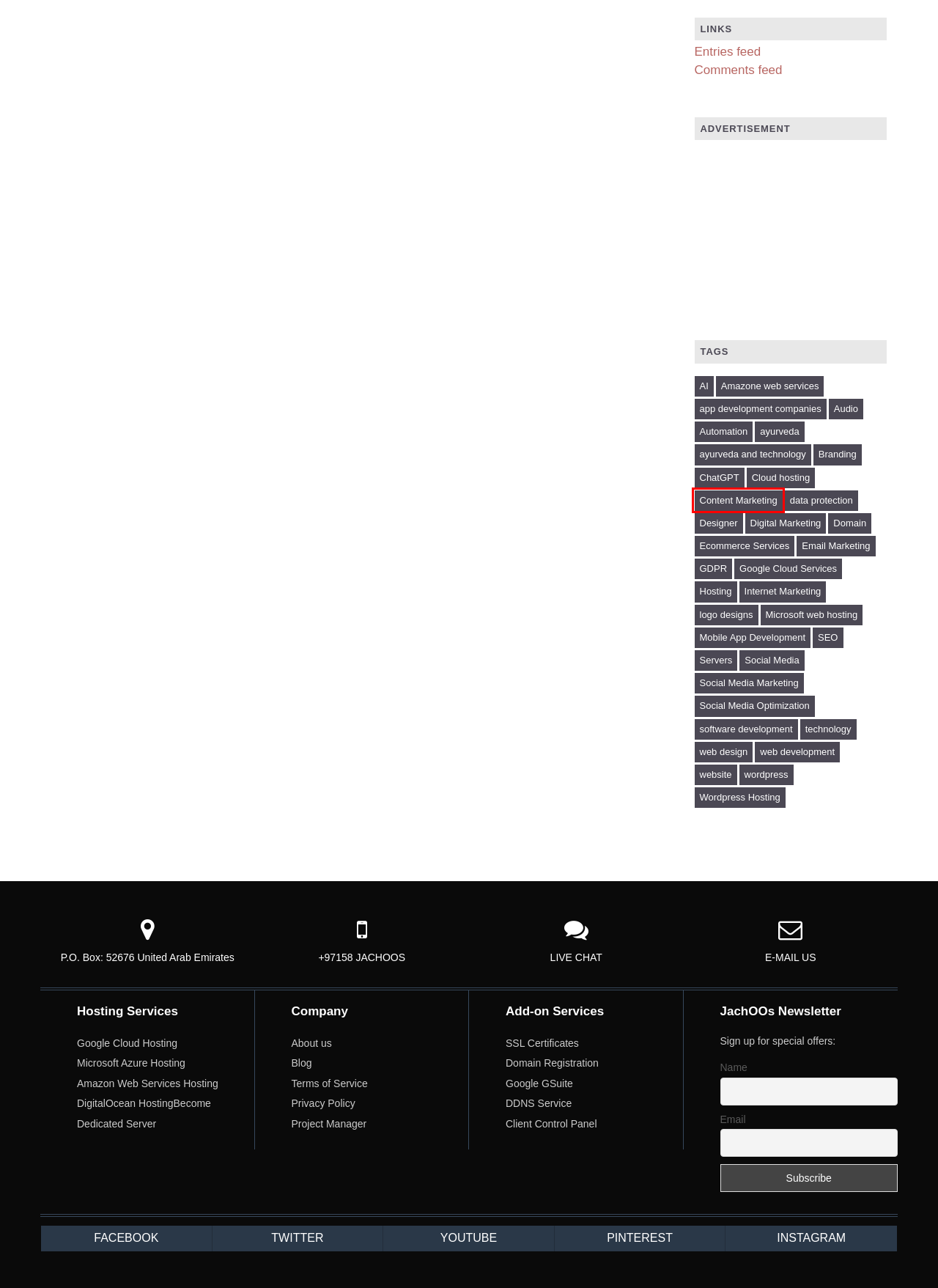Given a screenshot of a webpage featuring a red bounding box, identify the best matching webpage description for the new page after the element within the red box is clicked. Here are the options:
A. web development Archives - JachOOs
B. JachOOs
C. AWS Hosting
         - JachOOs
D. Mobile App Development Archives - JachOOs
E. AI Archives - JachOOs
F. GDPR Archives - JachOOs
G. Wordpress Hosting Archives - JachOOs
H. Content Marketing Archives - JachOOs

H